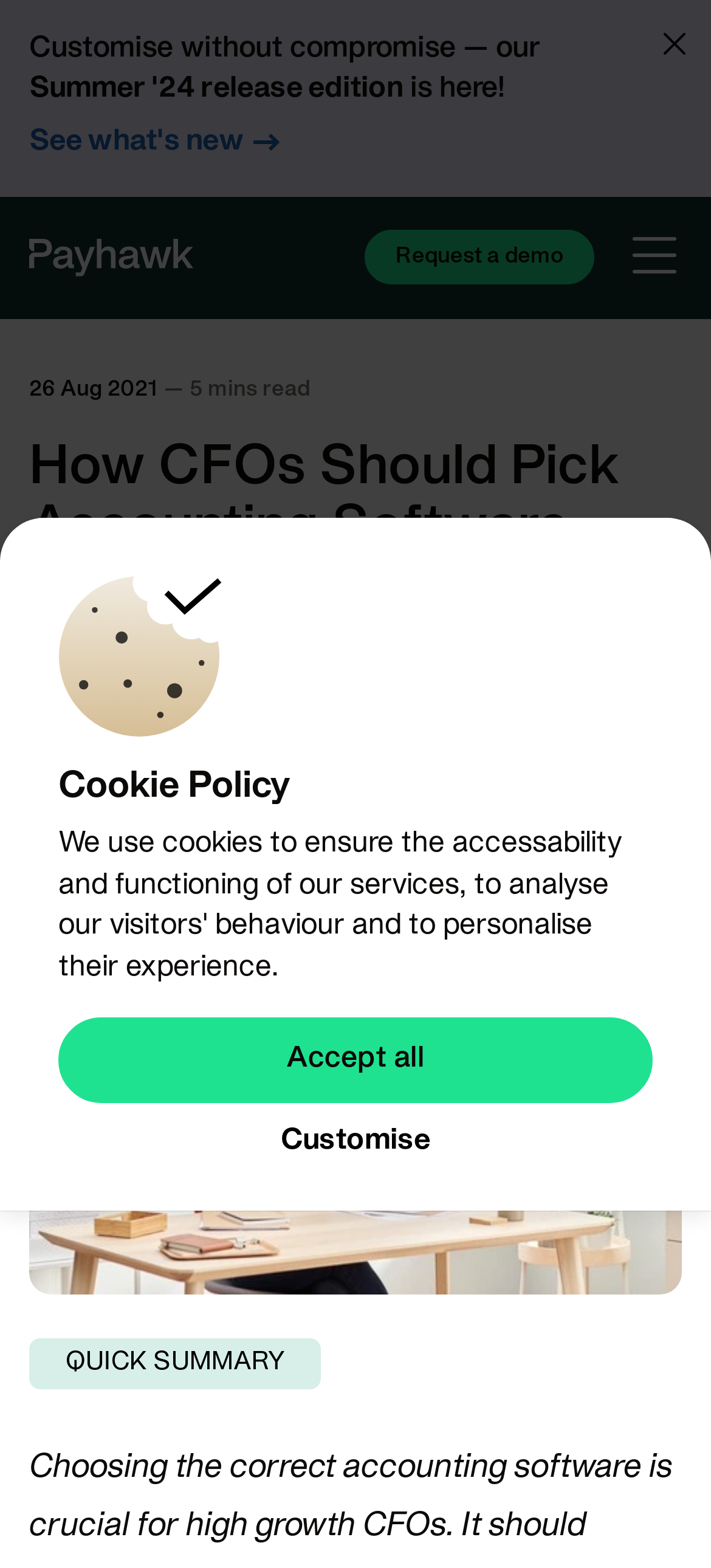Determine the bounding box coordinates of the element that should be clicked to execute the following command: "Click the 'See what's new' link".

[0.041, 0.08, 0.395, 0.102]